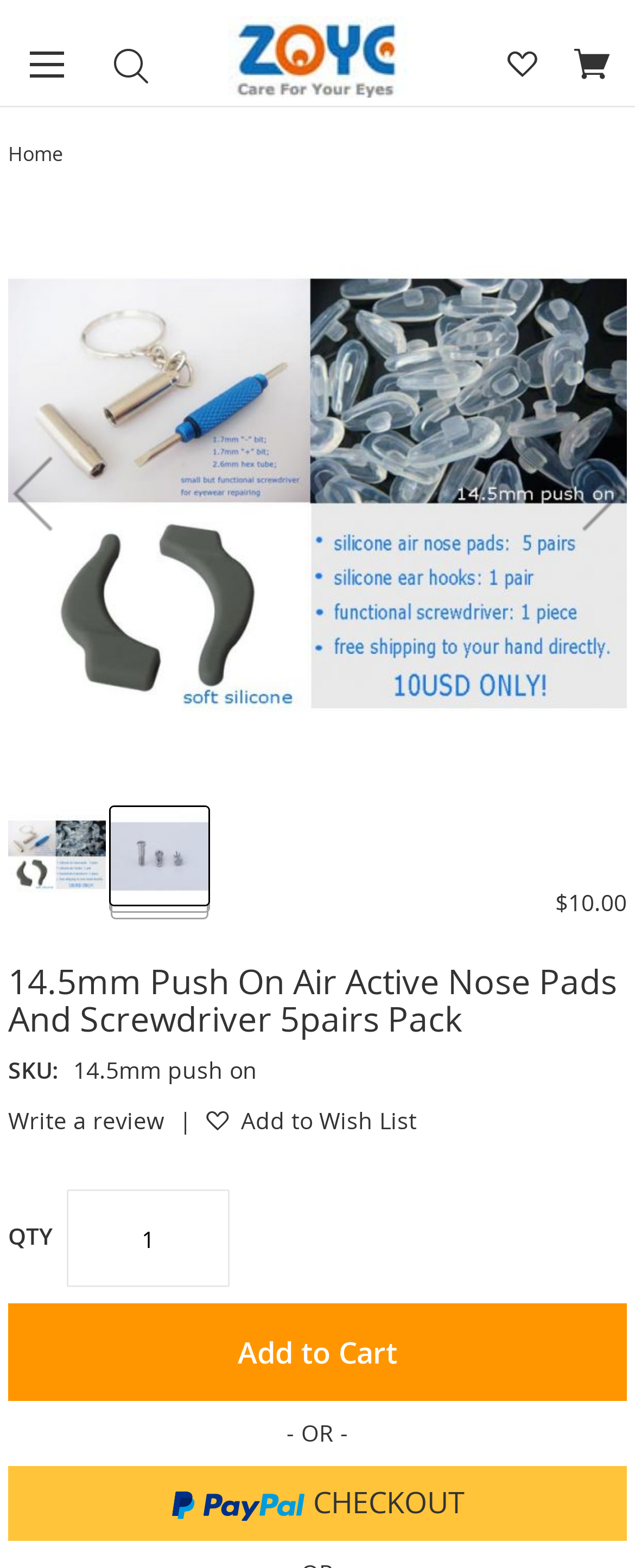Identify the bounding box coordinates of the clickable section necessary to follow the following instruction: "Click on My Cart". The coordinates should be presented as four float numbers from 0 to 1, i.e., [left, top, right, bottom].

[0.9, 0.021, 0.964, 0.062]